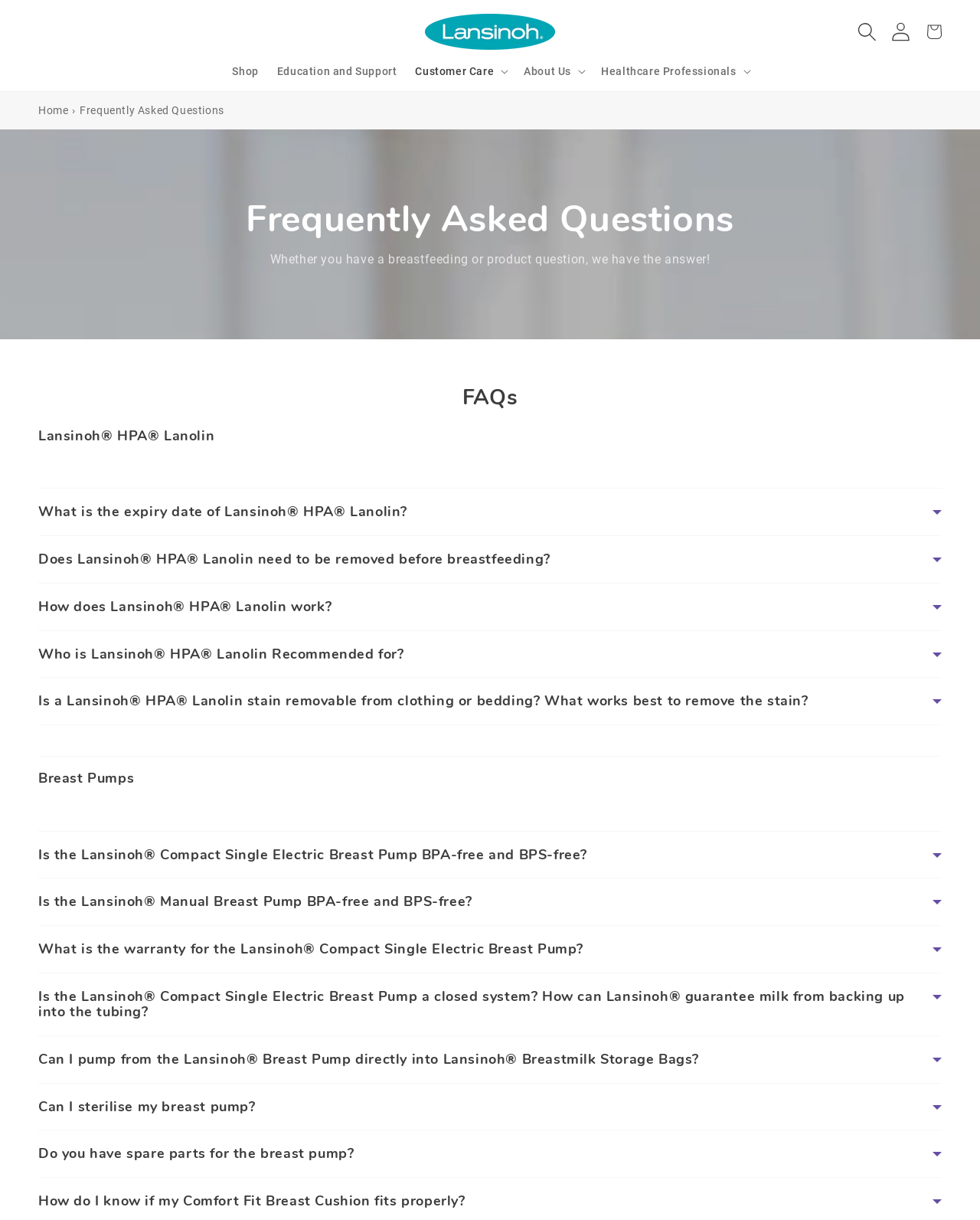Find the bounding box coordinates for the area that should be clicked to accomplish the instruction: "Log in to your account".

[0.902, 0.012, 0.936, 0.04]